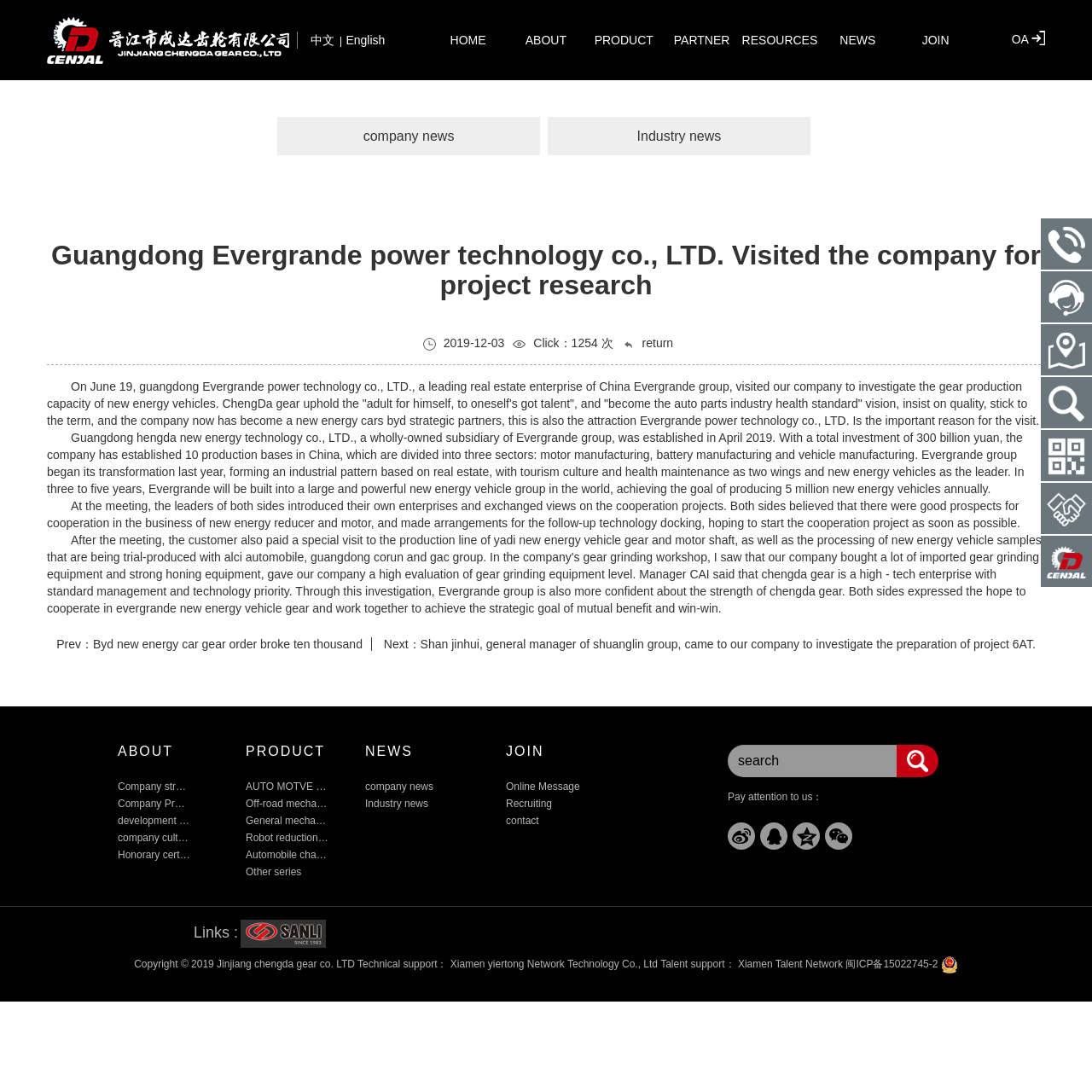Provide the bounding box coordinates of the HTML element described as: "Contact Us". The bounding box coordinates should be four float numbers between 0 and 1, i.e., [left, top, right, bottom].

None